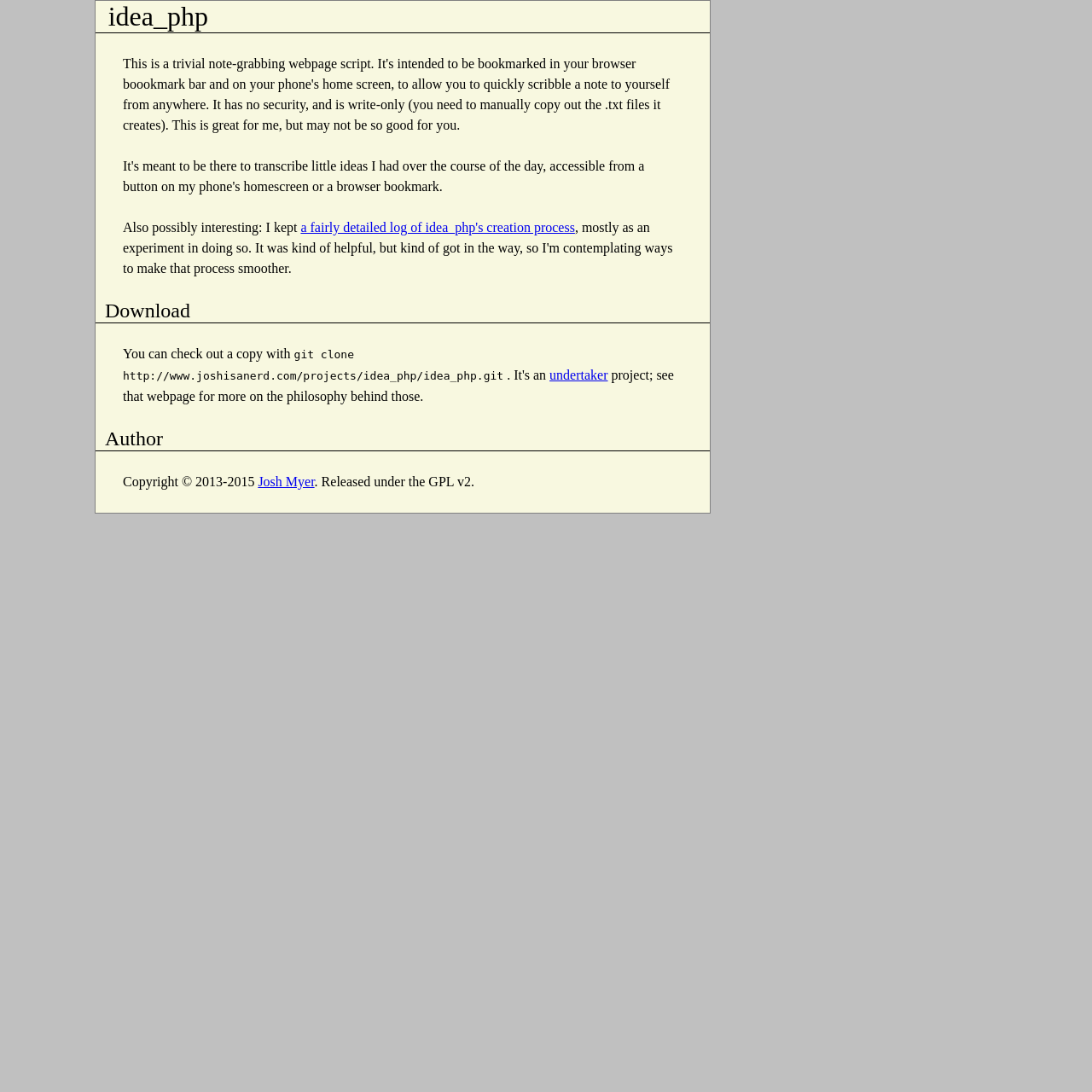Respond to the following question with a brief word or phrase:
How can I check out a copy of the project?

git clone